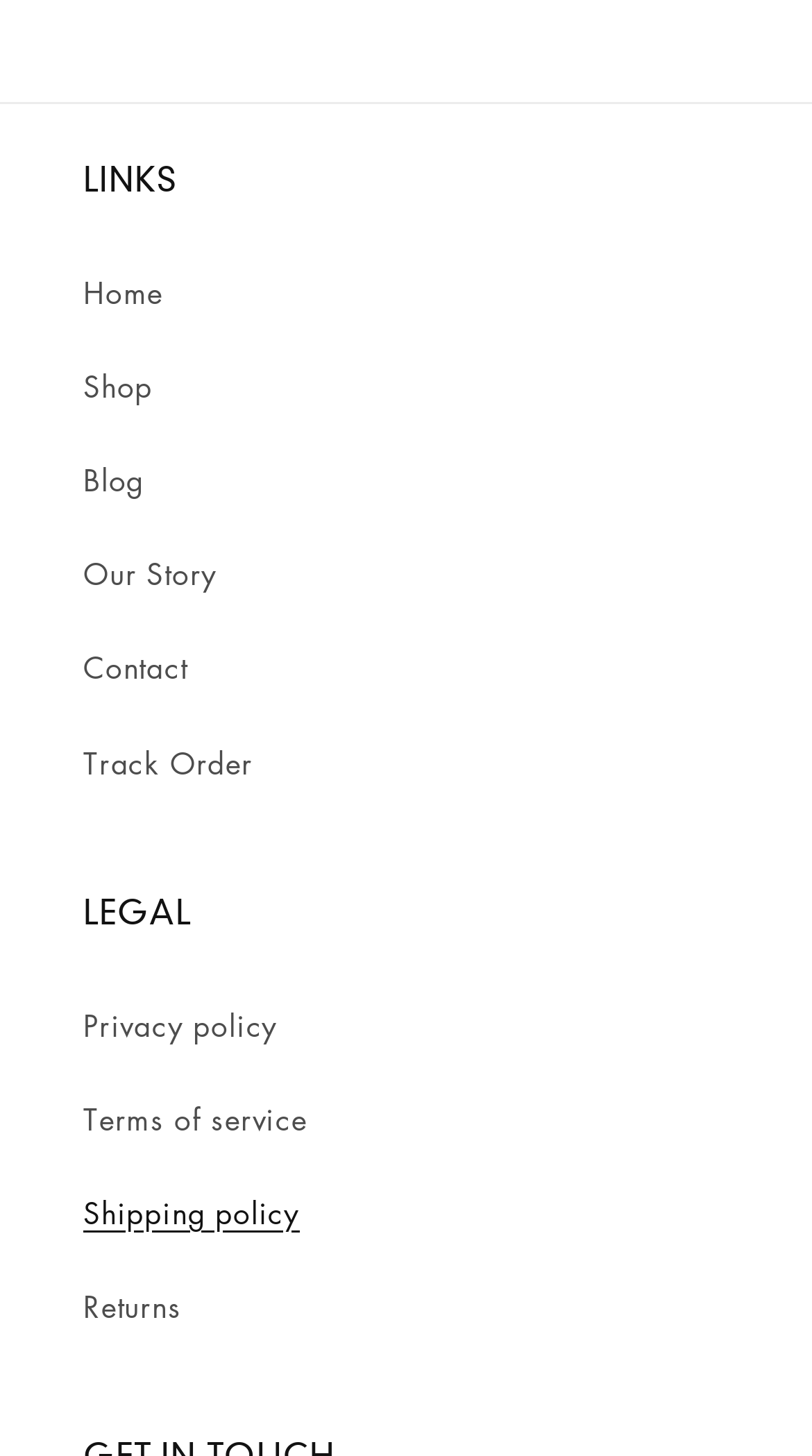Identify the bounding box coordinates for the region of the element that should be clicked to carry out the instruction: "contact us". The bounding box coordinates should be four float numbers between 0 and 1, i.e., [left, top, right, bottom].

[0.103, 0.427, 0.897, 0.491]